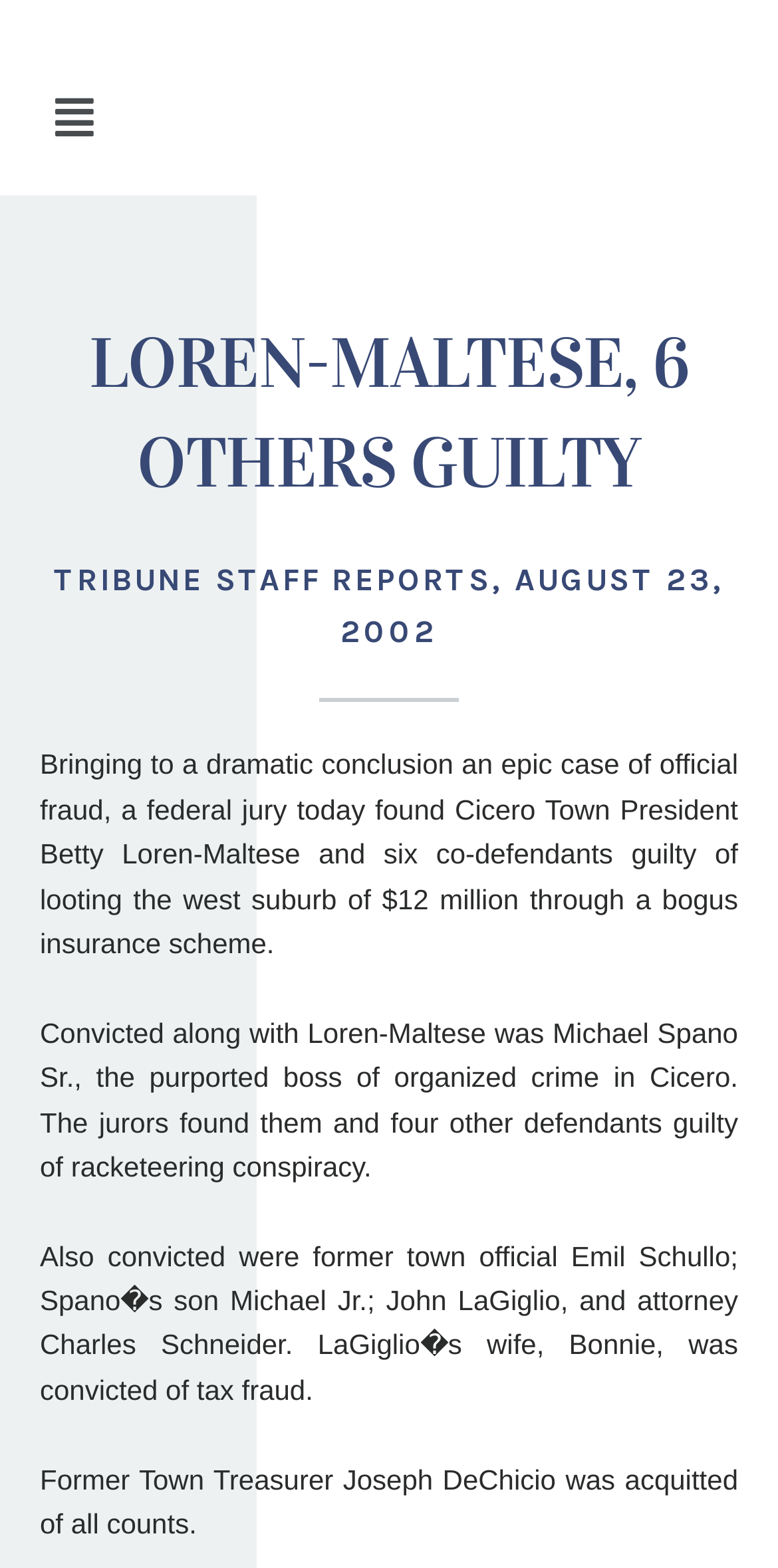What was the purported boss of organized crime in Cicero?
Provide a short answer using one word or a brief phrase based on the image.

Michael Spano Sr.